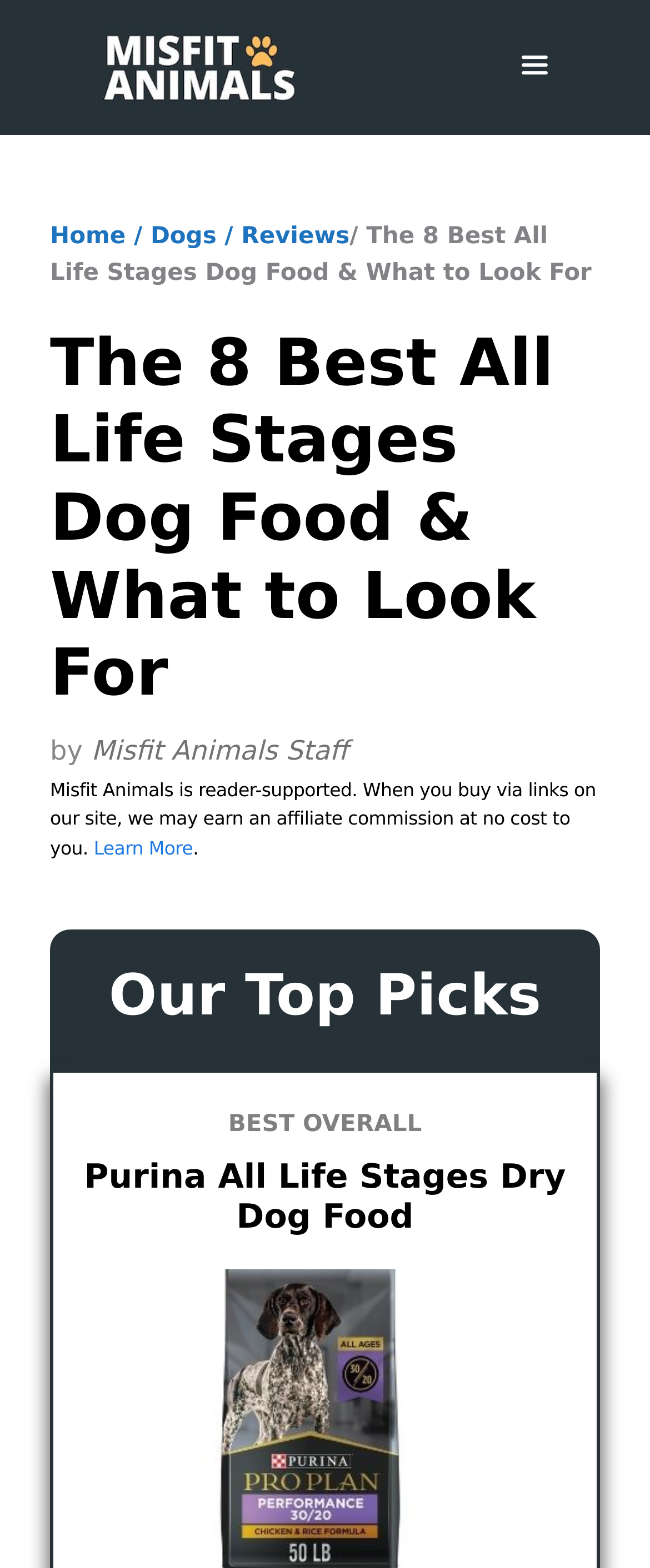What type of content is available on the 'Dogs' link?
Can you provide a detailed and comprehensive answer to the question?

I analyzed the navigation menu and found a link called 'Dogs'. Based on the context of the webpage, which is about dog food, I inferred that the 'Dogs' link likely leads to dog-related content.